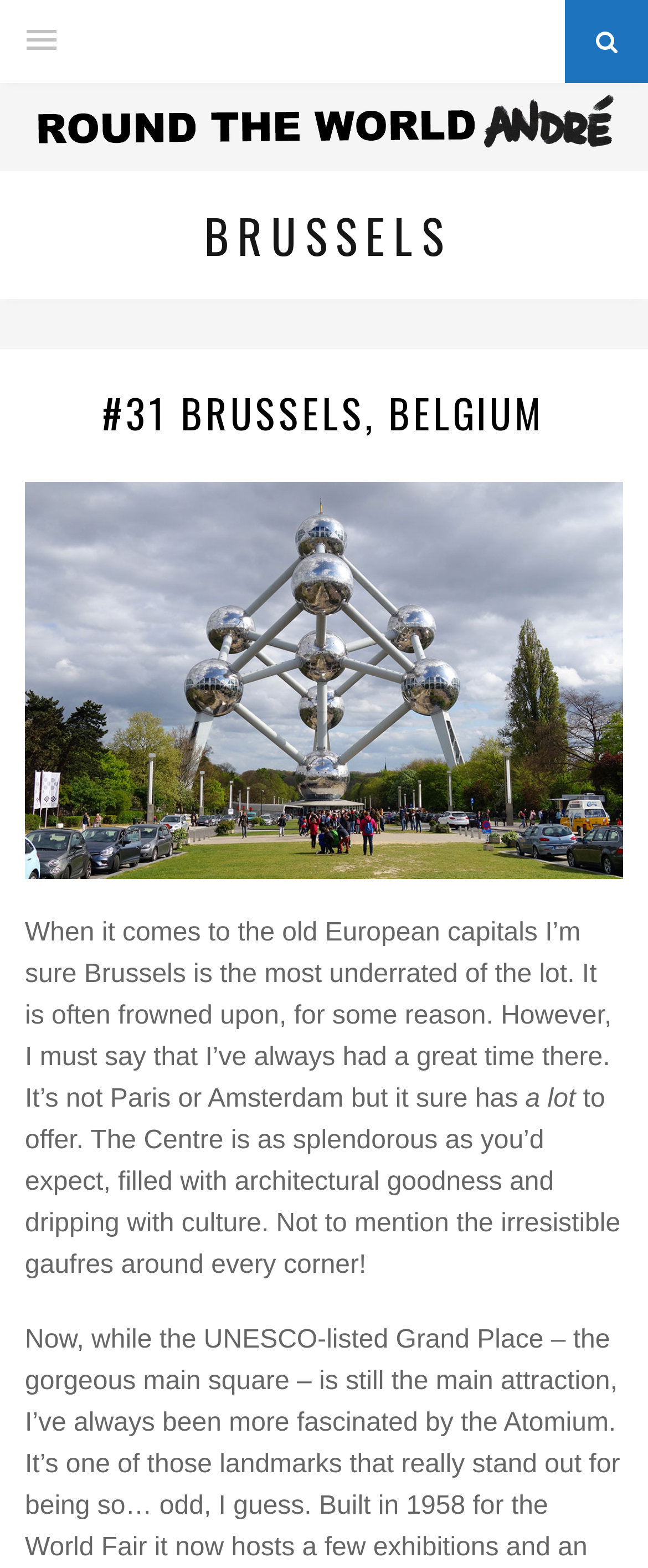Based on the image, give a detailed response to the question: What is the name of the city being described?

Based on the webpage content, specifically the heading '#31 BRUSSELS, BELGIUM', it is clear that the city being described is Brussels.